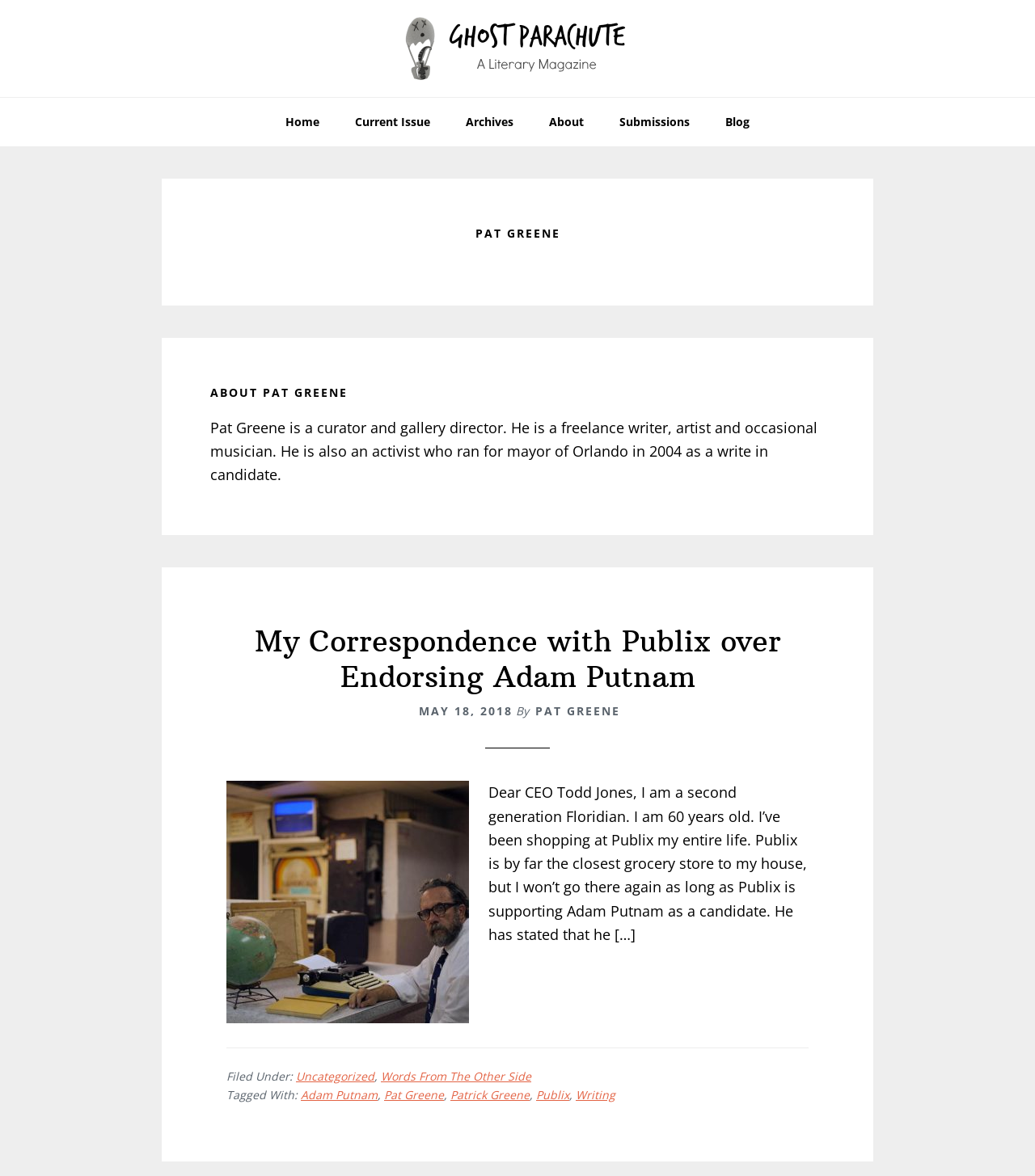Locate the bounding box coordinates of the element to click to perform the following action: 'go to home page'. The coordinates should be given as four float values between 0 and 1, in the form of [left, top, right, bottom].

[0.26, 0.083, 0.324, 0.124]